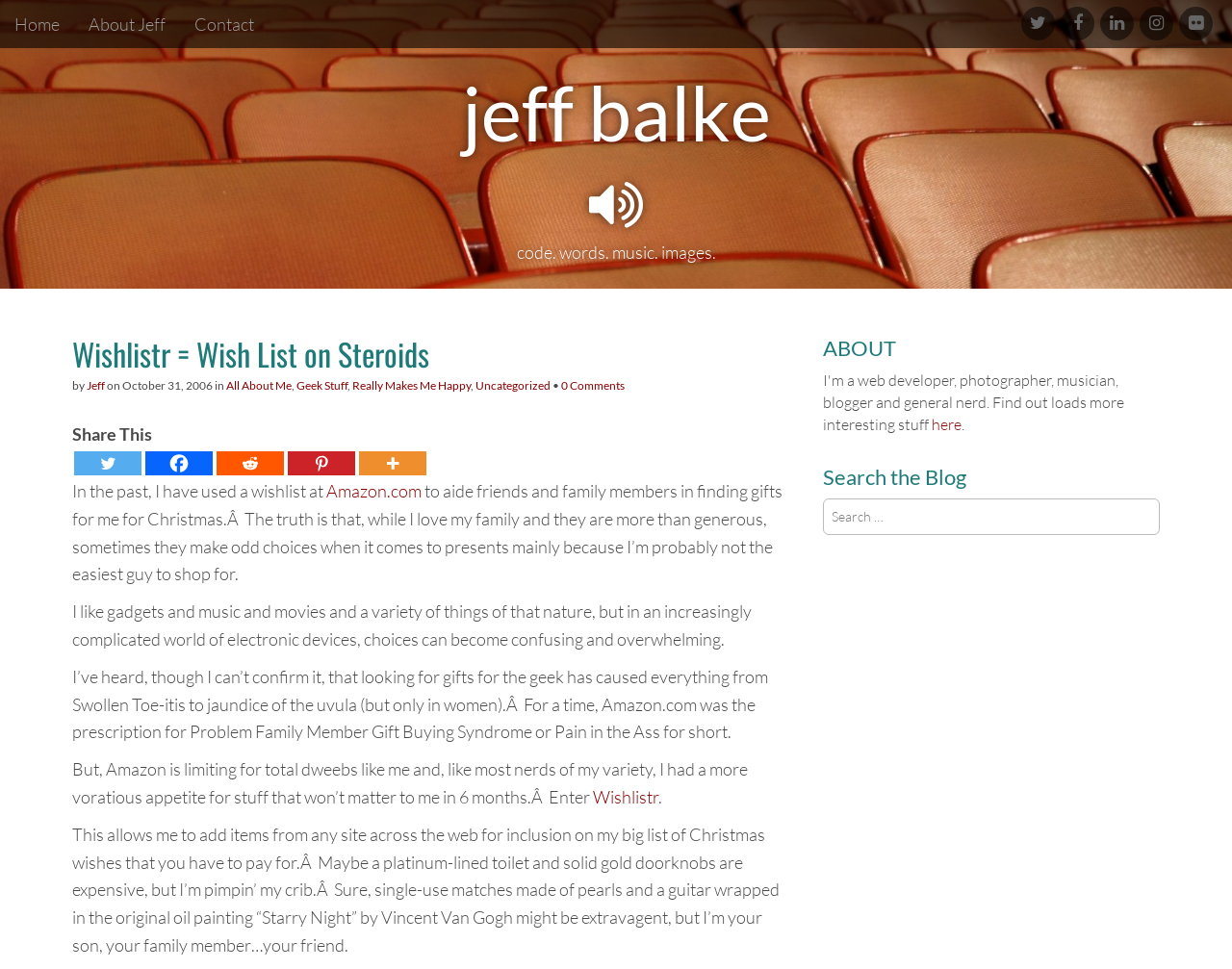Please identify the bounding box coordinates of where to click in order to follow the instruction: "Click on the 'Contact' link".

[0.146, 0.0, 0.218, 0.05]